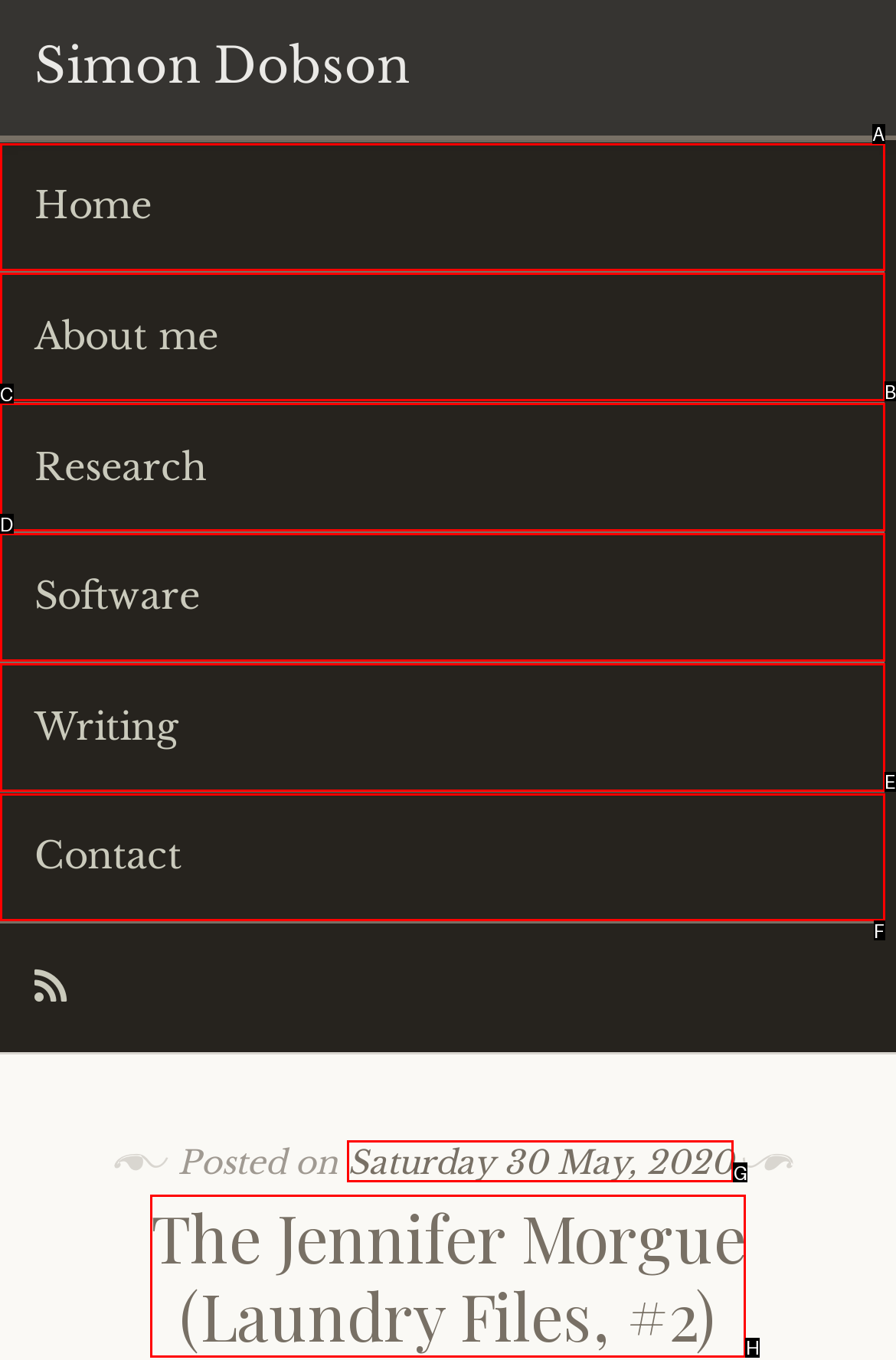Identify the UI element that best fits the description: Software
Respond with the letter representing the correct option.

D